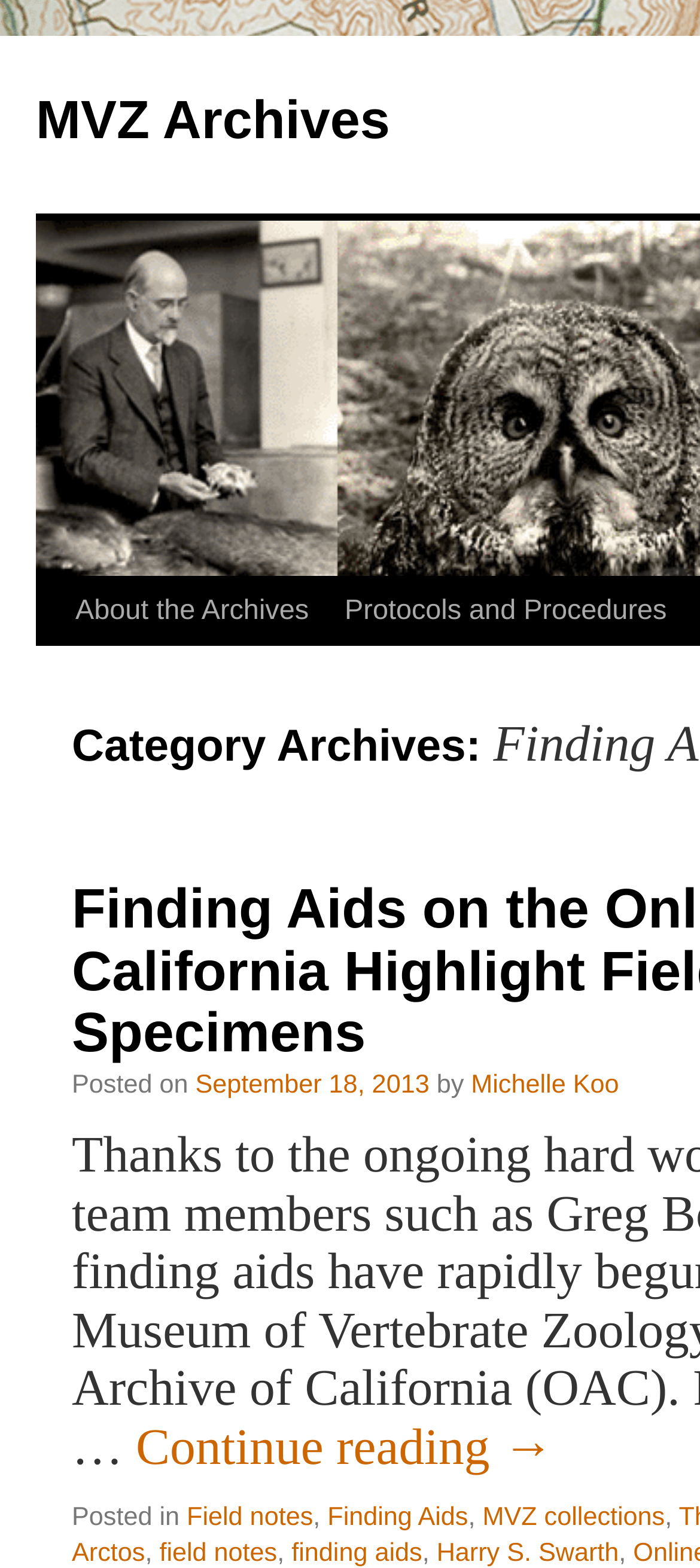Provide the bounding box coordinates of the HTML element this sentence describes: "September 18, 2013". The bounding box coordinates consist of four float numbers between 0 and 1, i.e., [left, top, right, bottom].

[0.279, 0.727, 0.613, 0.745]